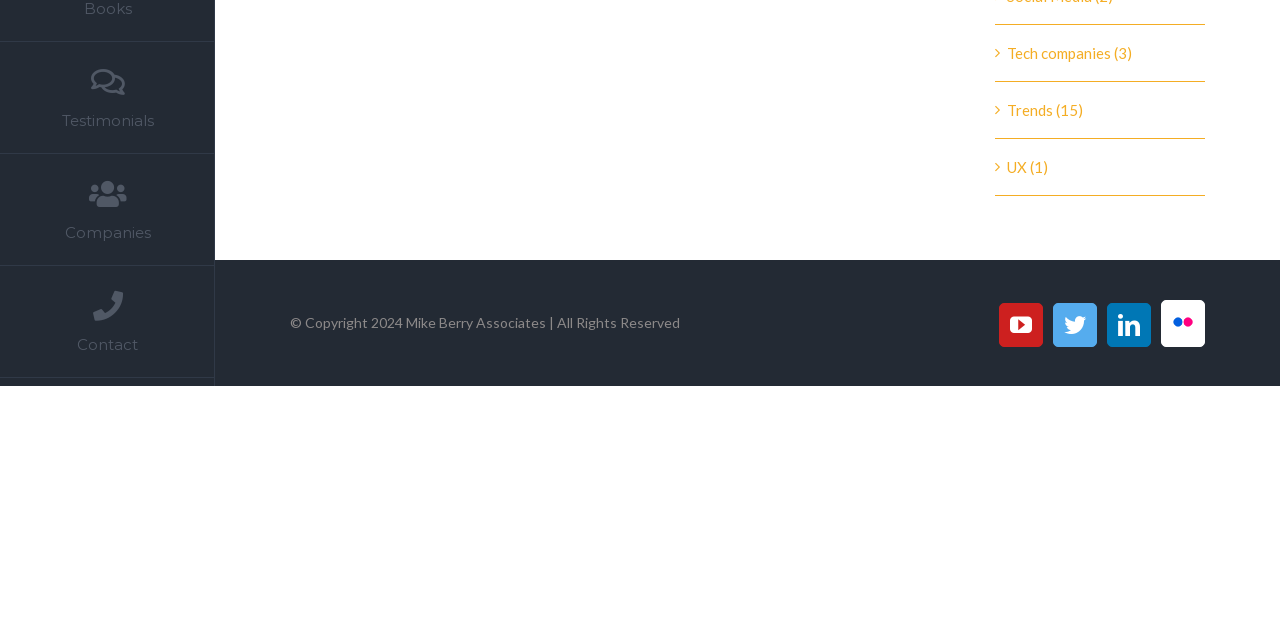Please determine the bounding box coordinates for the UI element described here. Use the format (top-left x, top-left y, bottom-right x, bottom-right y) with values bounded between 0 and 1: Map Design

None